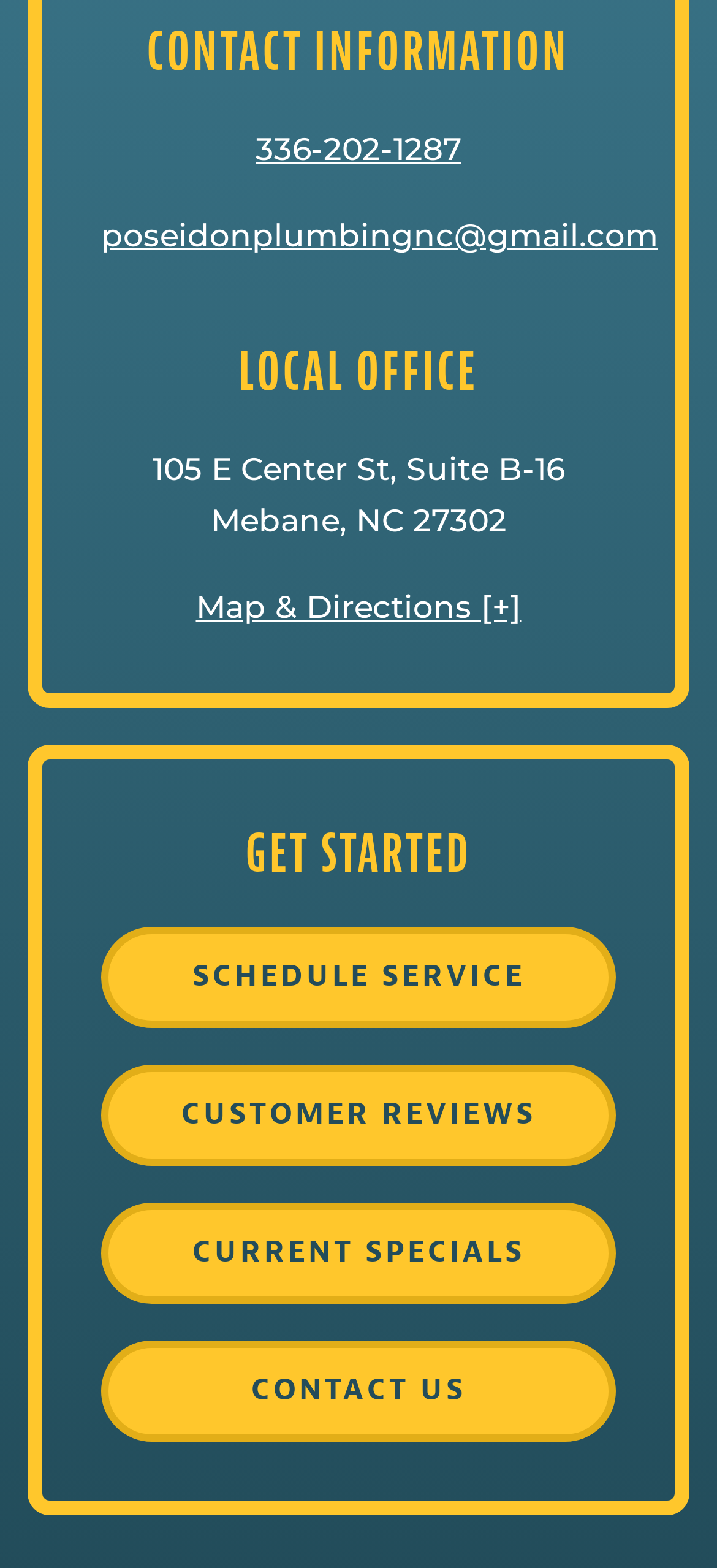What is the address of the local office?
Please provide a detailed and comprehensive answer to the question.

The address of the local office can be found in the 'LOCAL OFFICE' section, which is a heading element. Below this heading, there is a StaticText element with the text '105 E Center St, Suite B-16 Mebane, NC 27302', which is the address of the local office.